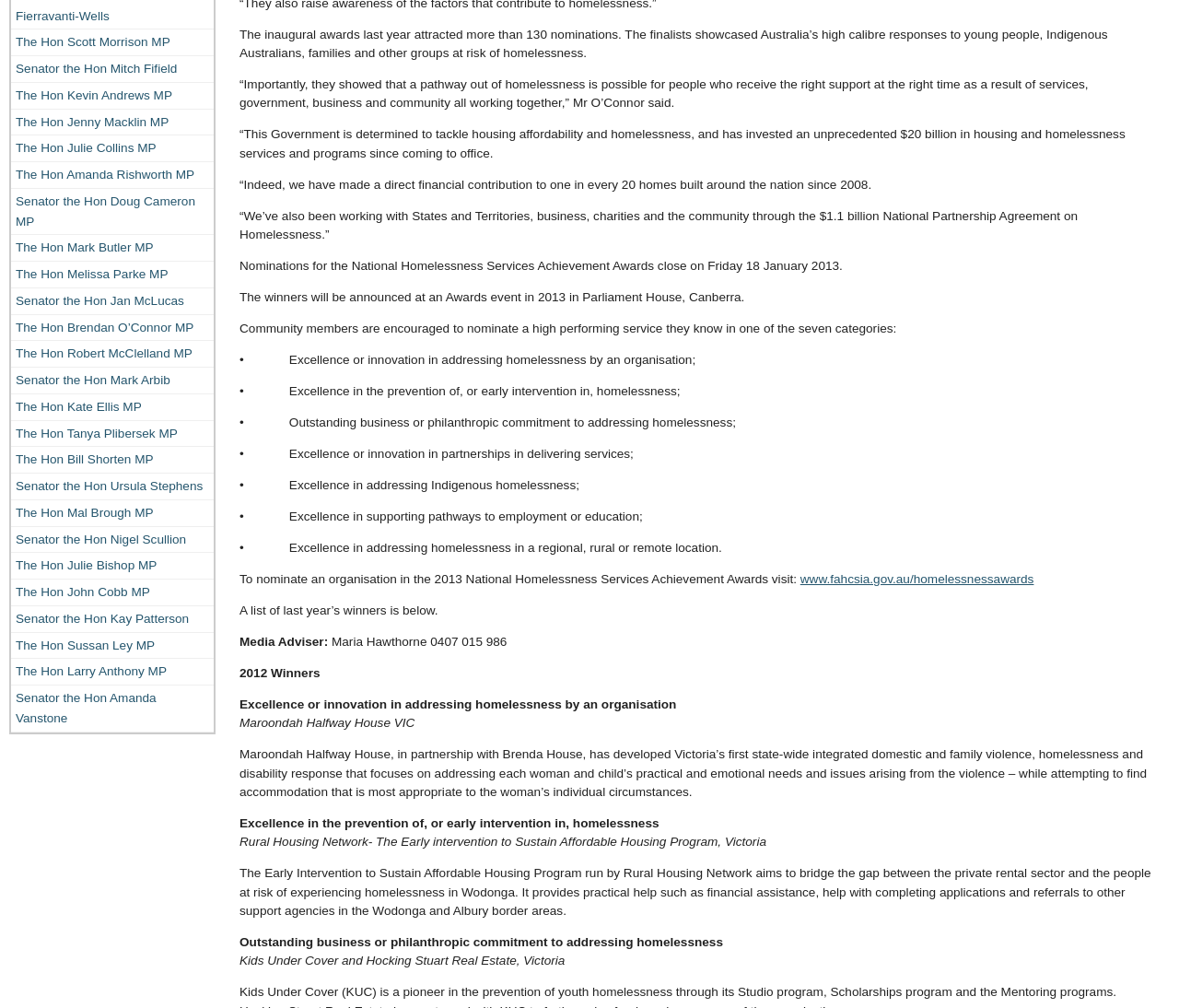Predict the bounding box of the UI element based on the description: "The Hon Sussan Ley MP". The coordinates should be four float numbers between 0 and 1, formatted as [left, top, right, bottom].

[0.009, 0.628, 0.181, 0.653]